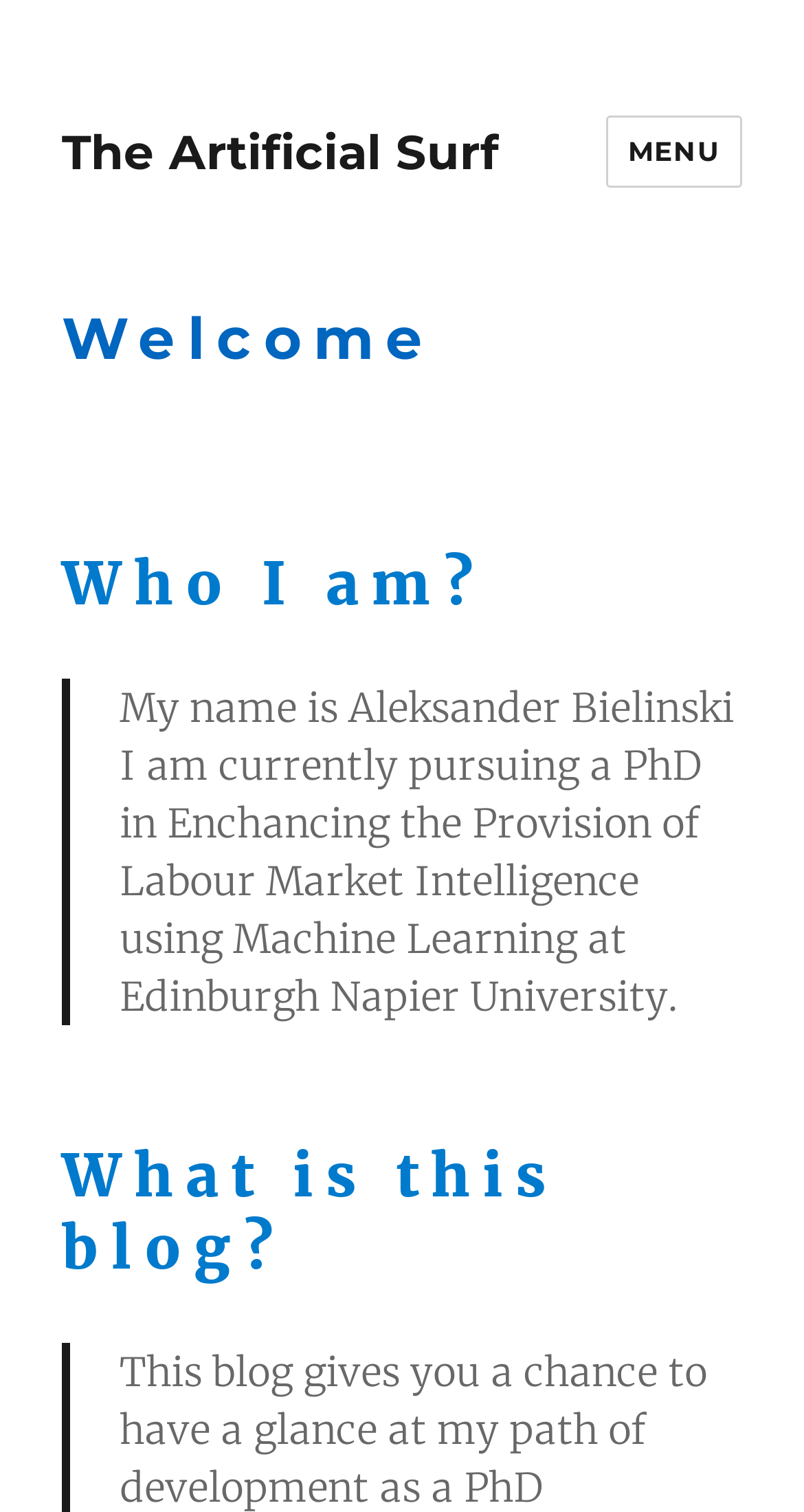Please determine the bounding box coordinates, formatted as (top-left x, top-left y, bottom-right x, bottom-right y), with all values as floating point numbers between 0 and 1. Identify the bounding box of the region described as: The Artificial Surf

[0.077, 0.081, 0.62, 0.119]